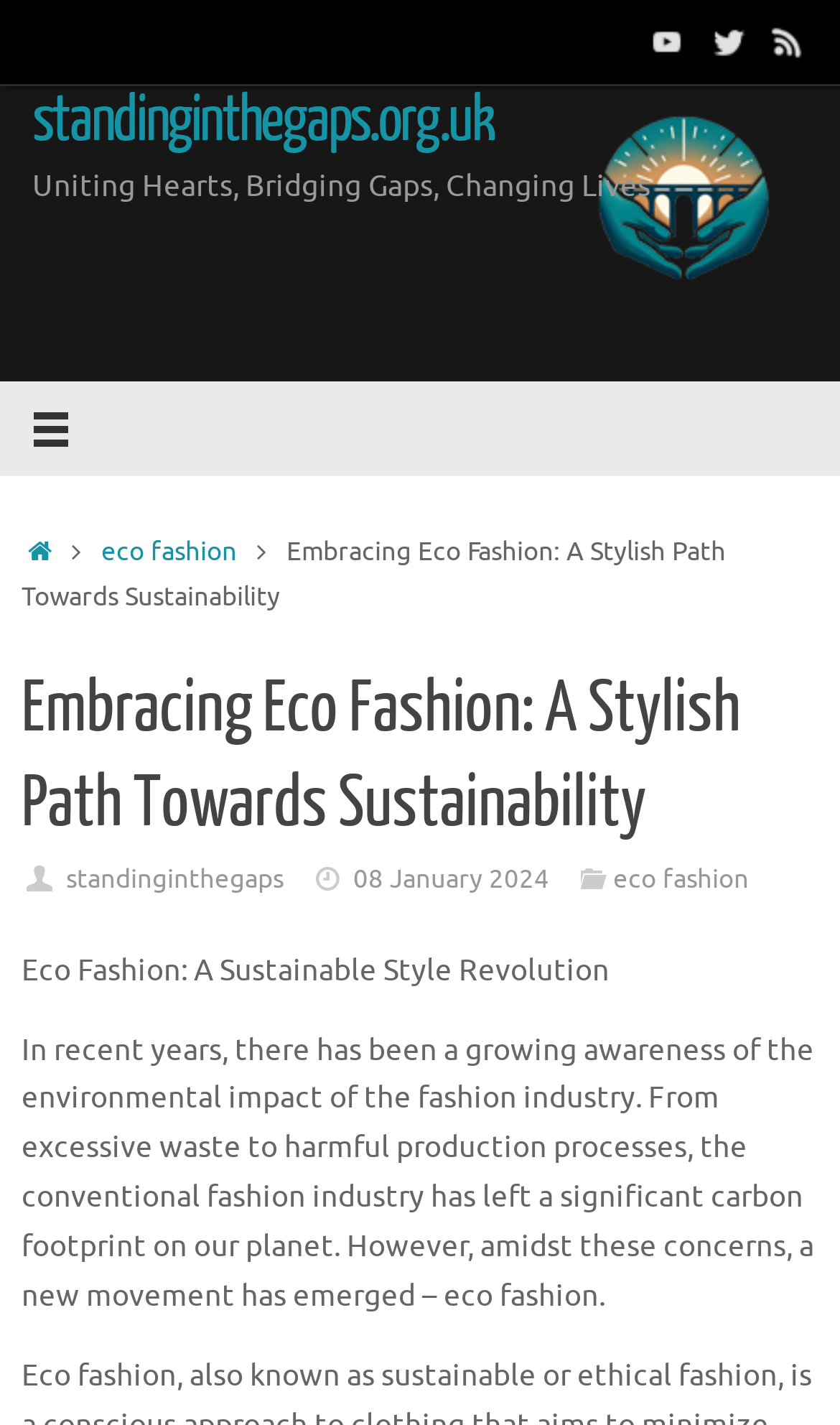What is the website's logo?
Based on the image, give a concise answer in the form of a single word or short phrase.

standinginthegaps.org.uk